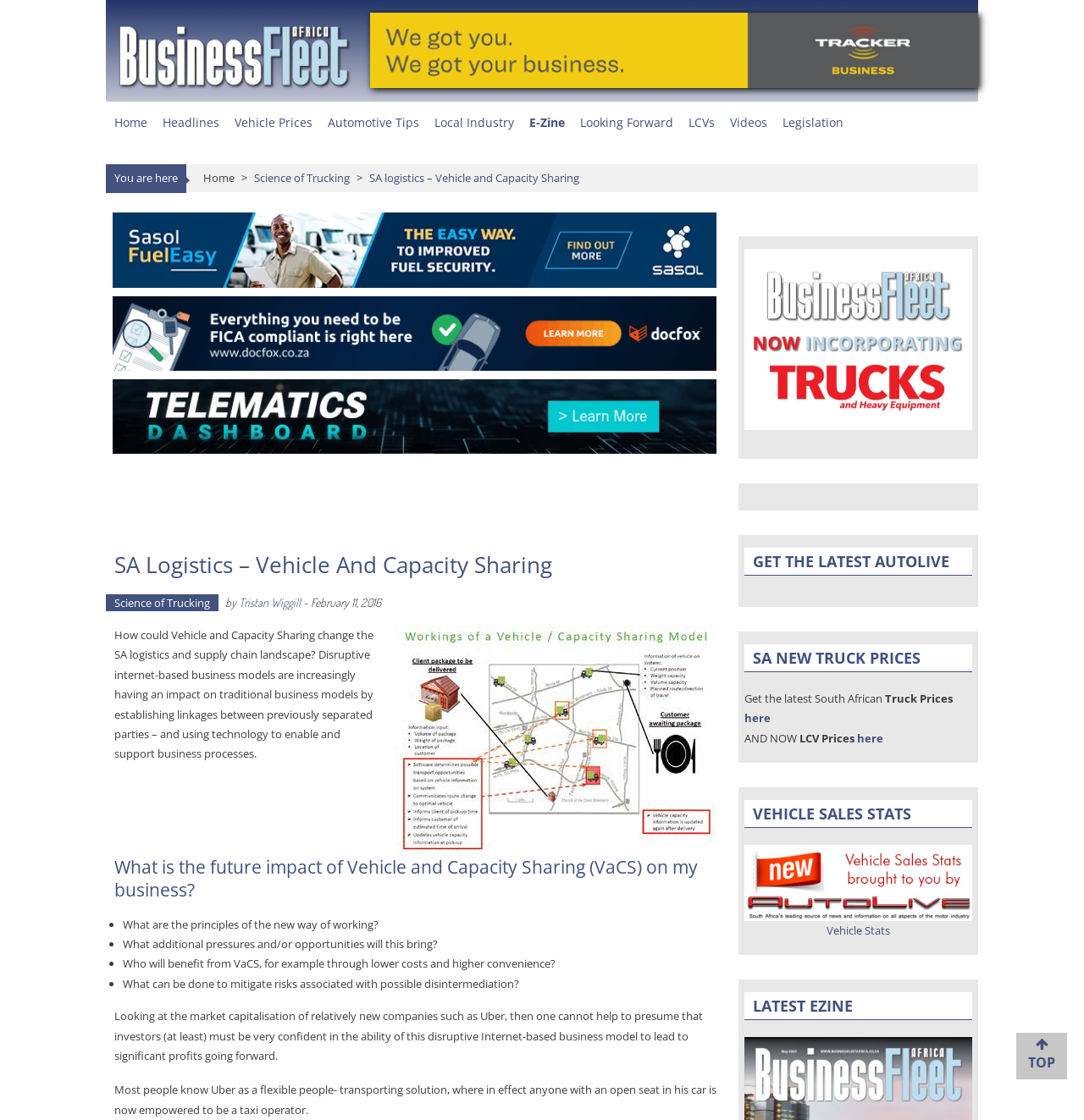What is the date of the article?
Kindly give a detailed and elaborate answer to the question.

The date of the article can be found in the time element with the text 'February 11, 2016' which is located below the heading element with the text 'SA Logistics – Vehicle And Capacity Sharing'.